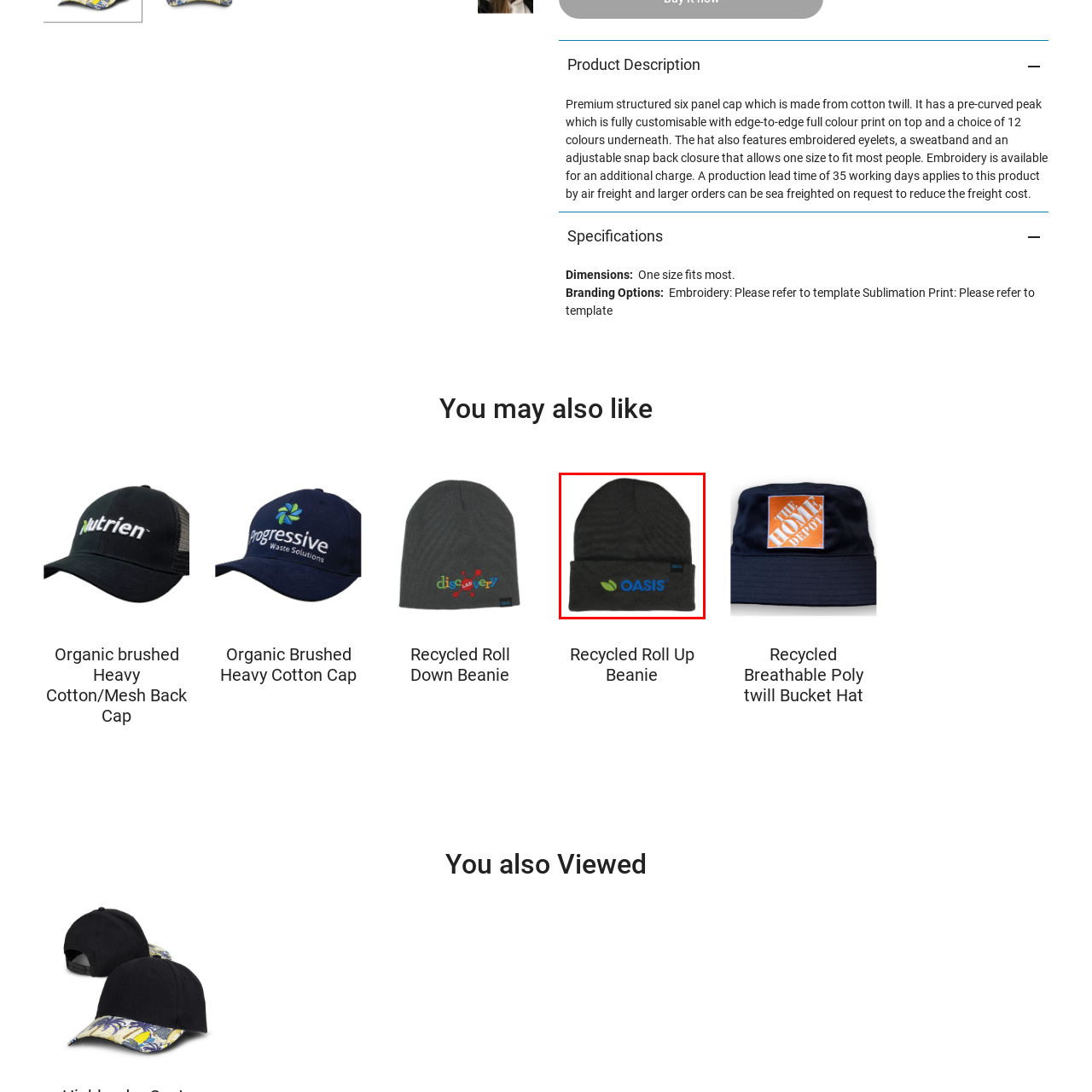What is symbolized by the green leaf graphic?
Please analyze the image within the red bounding box and offer a comprehensive answer to the question.

The green leaf graphic is accented by the brand logo 'OASIS', and it symbolizes a connection to nature, which suggests that the brand values or is inspired by the natural world.